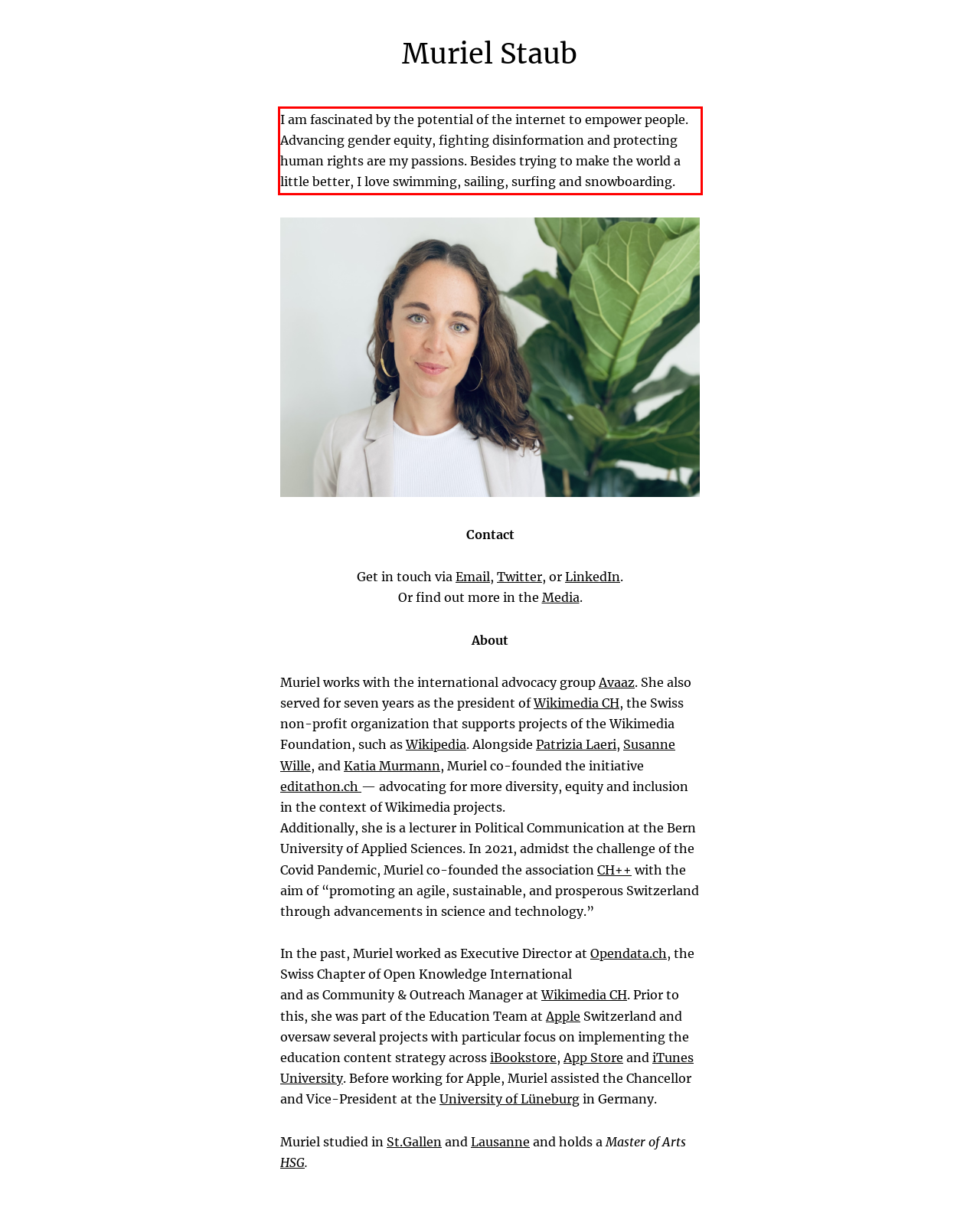Please perform OCR on the UI element surrounded by the red bounding box in the given webpage screenshot and extract its text content.

I am fascinated by the potential of the internet to empower people. Advancing gender equity, fighting disinformation and protecting human rights are my passions. Besides trying to make the world a little better, I love swimming, sailing, surfing and snowboarding.